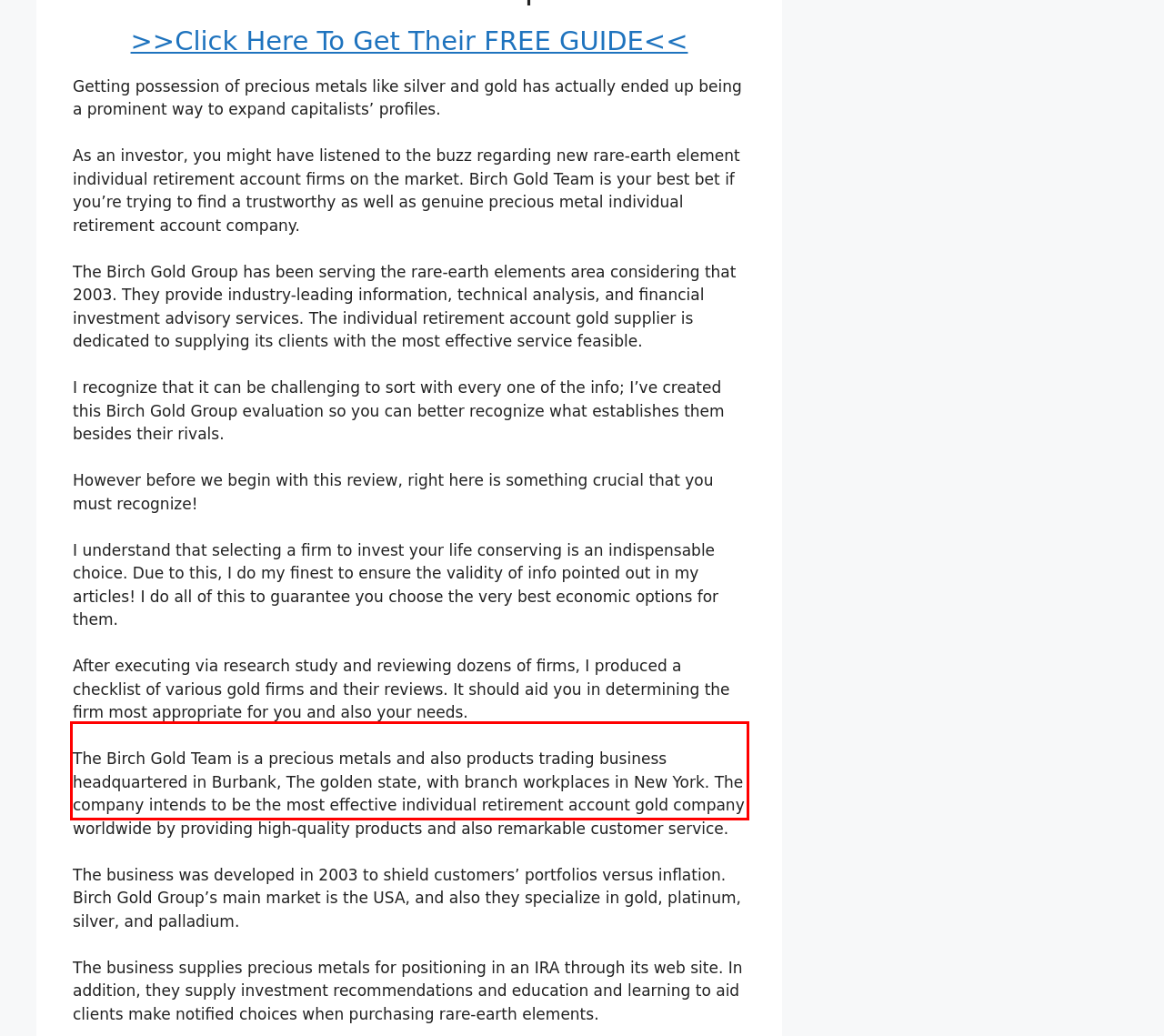Given a screenshot of a webpage with a red bounding box, extract the text content from the UI element inside the red bounding box.

The Birch Gold Team is a precious metals and also products trading business headquartered in Burbank, The golden state, with branch workplaces in New York. The company intends to be the most effective individual retirement account gold company worldwide by providing high-quality products and also remarkable customer service.